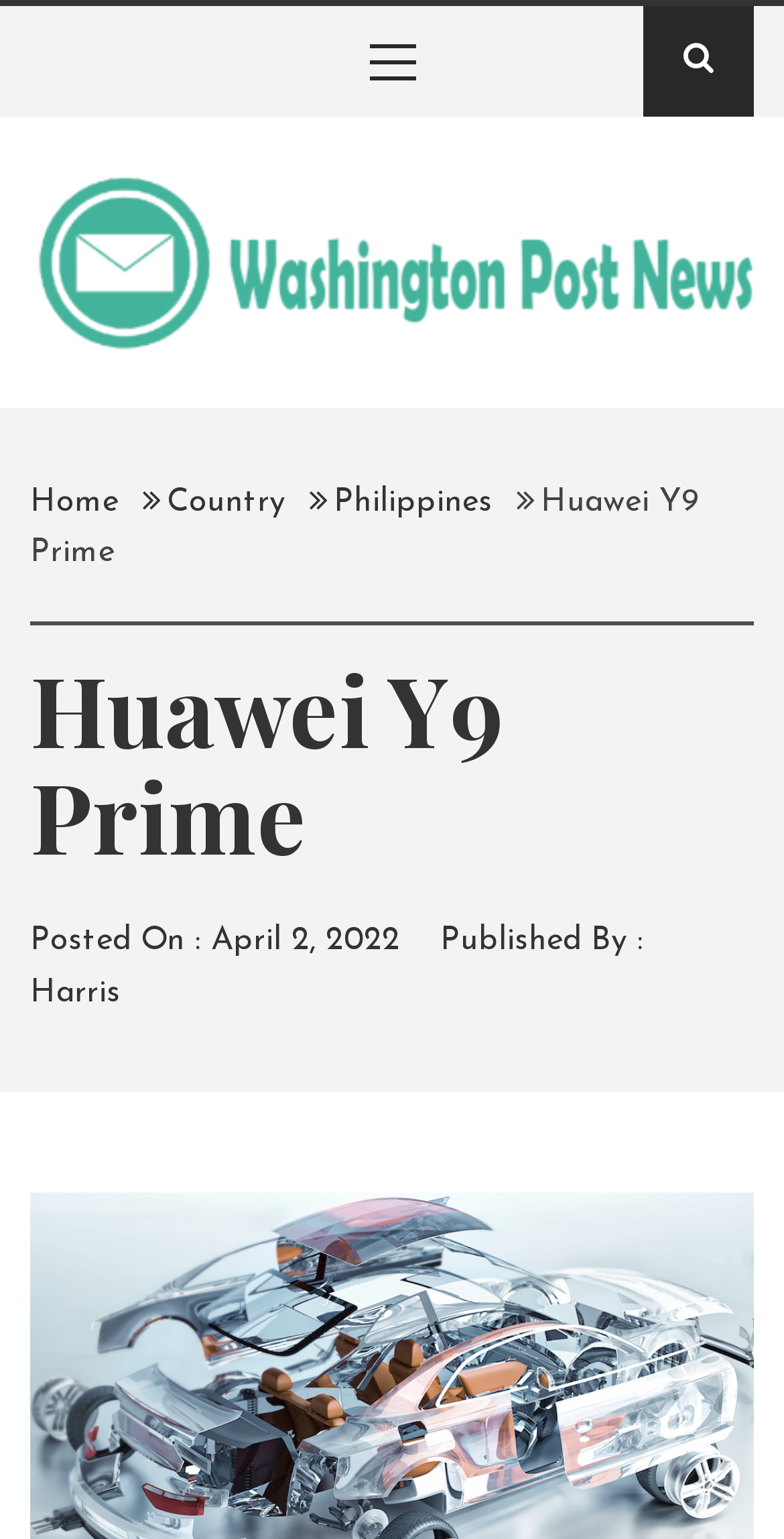Using a single word or phrase, answer the following question: 
Who is the author of the current article?

Harris